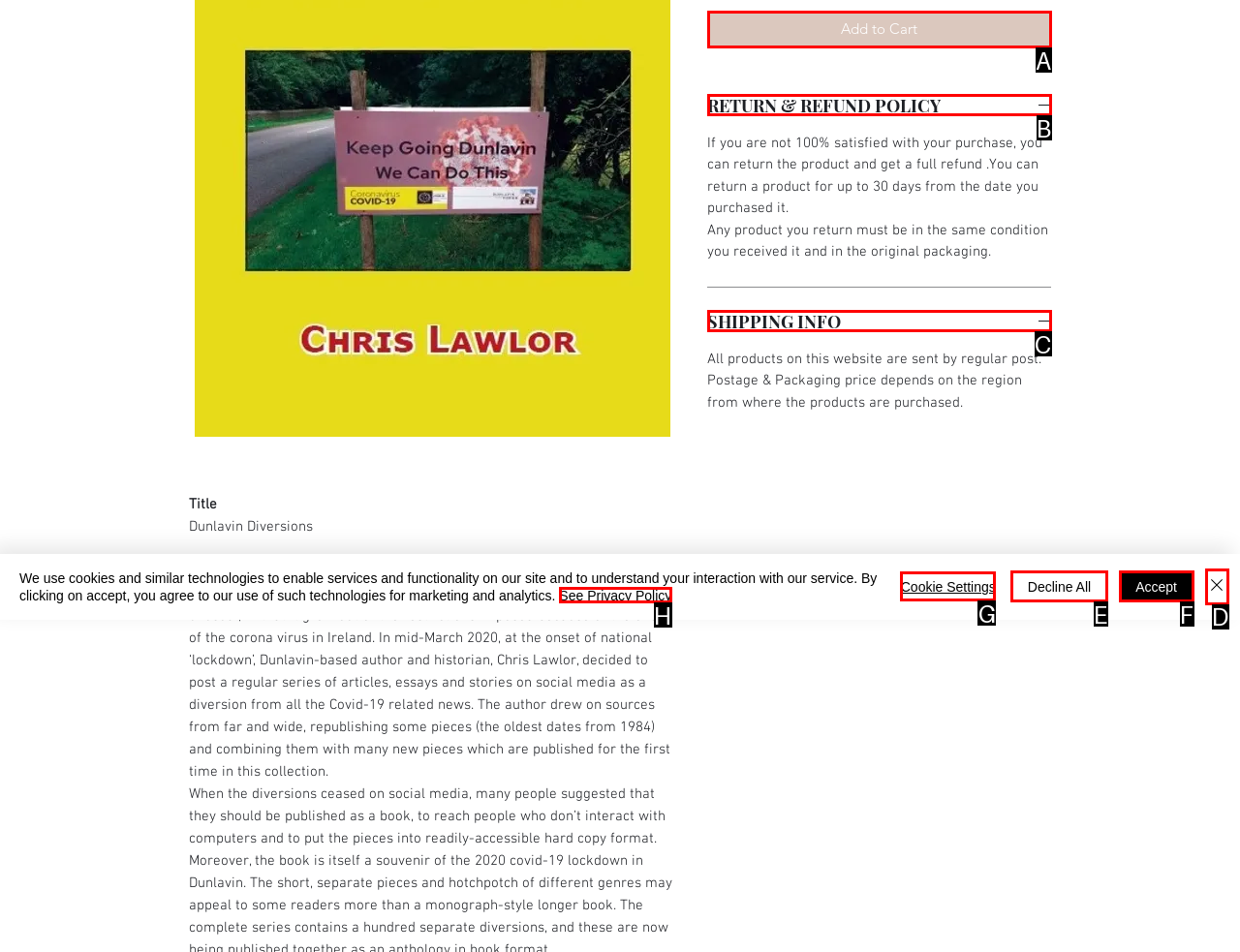Using the element description: Accept, select the HTML element that matches best. Answer with the letter of your choice.

F